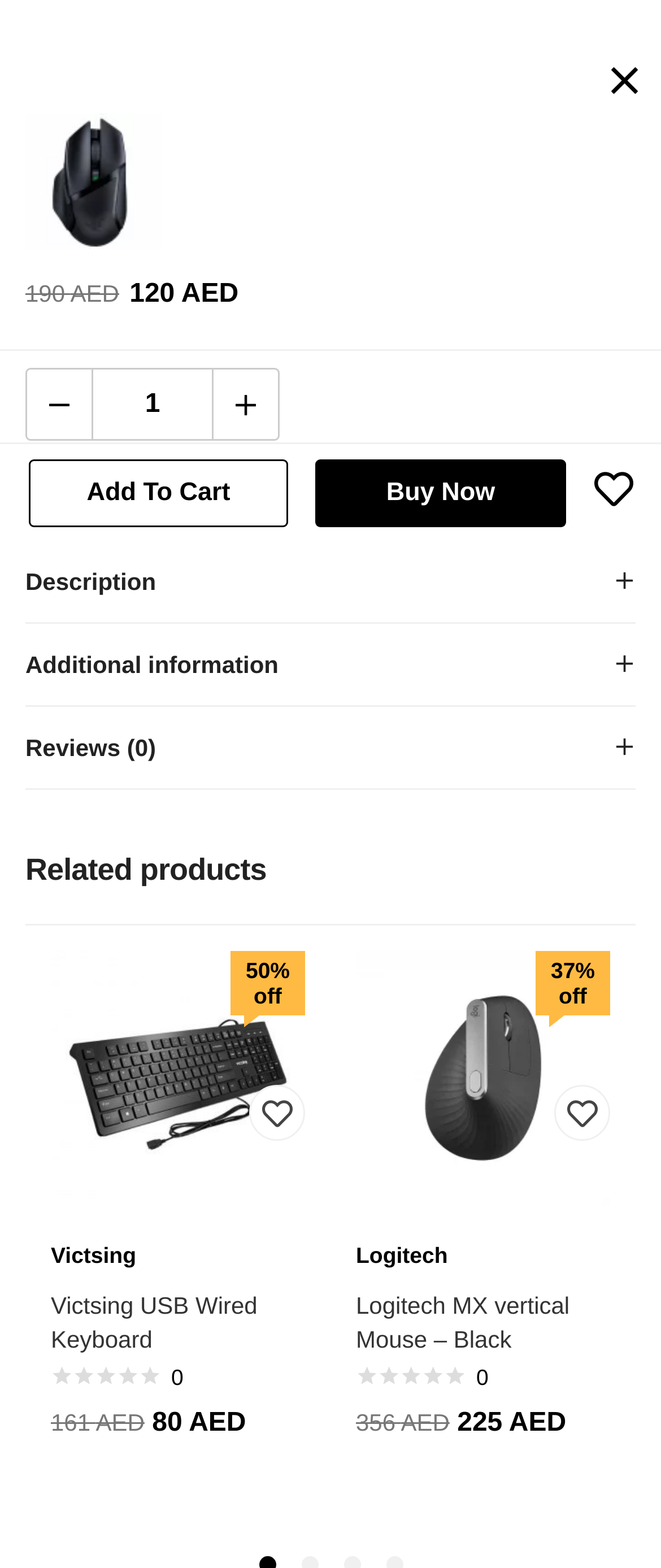Reply to the question with a brief word or phrase: What is the name of the related product?

Logitech MX vertical Mouse – Black